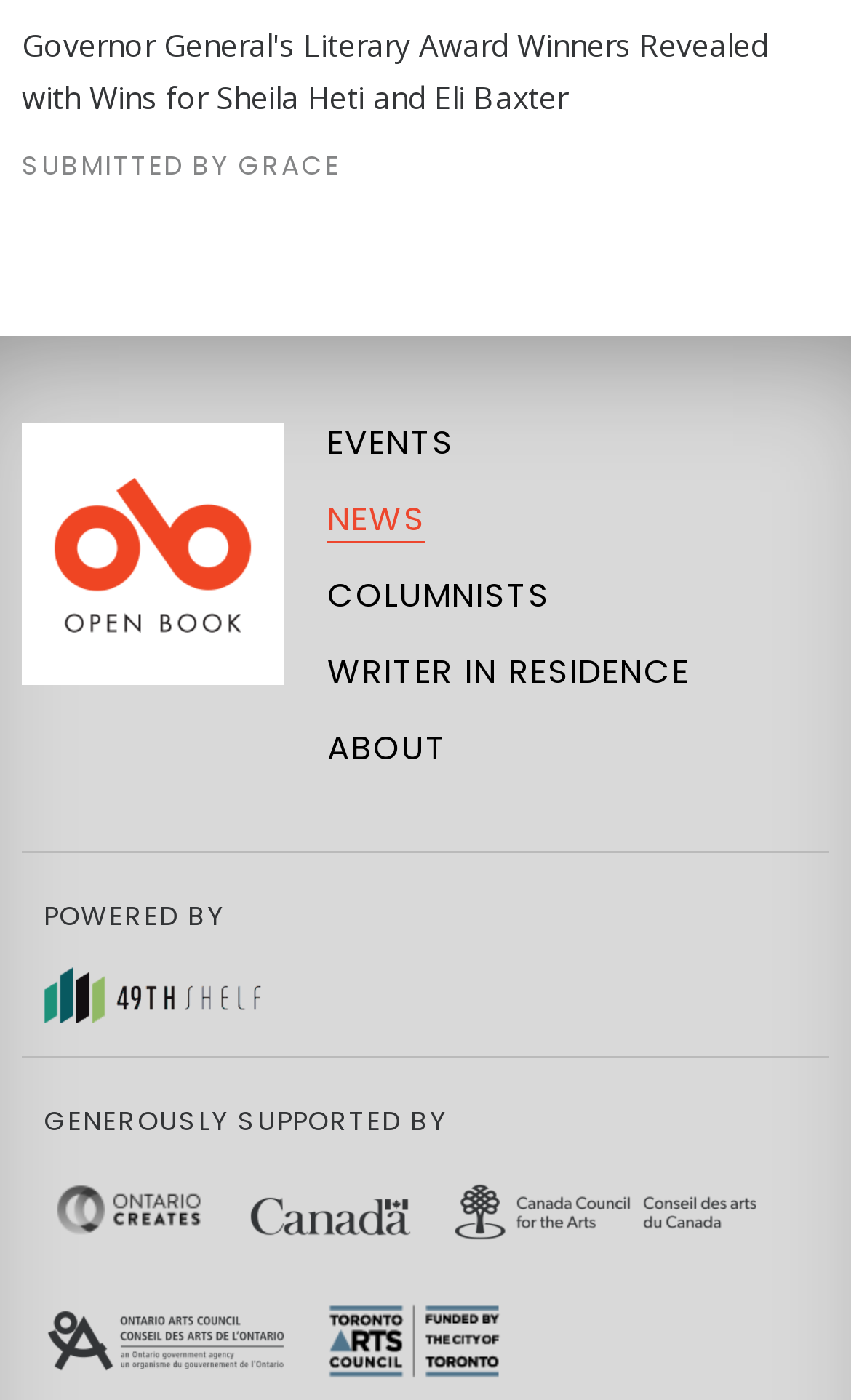Please determine the bounding box coordinates of the element's region to click for the following instruction: "Read COLUMNISTS".

[0.385, 0.408, 0.646, 0.464]